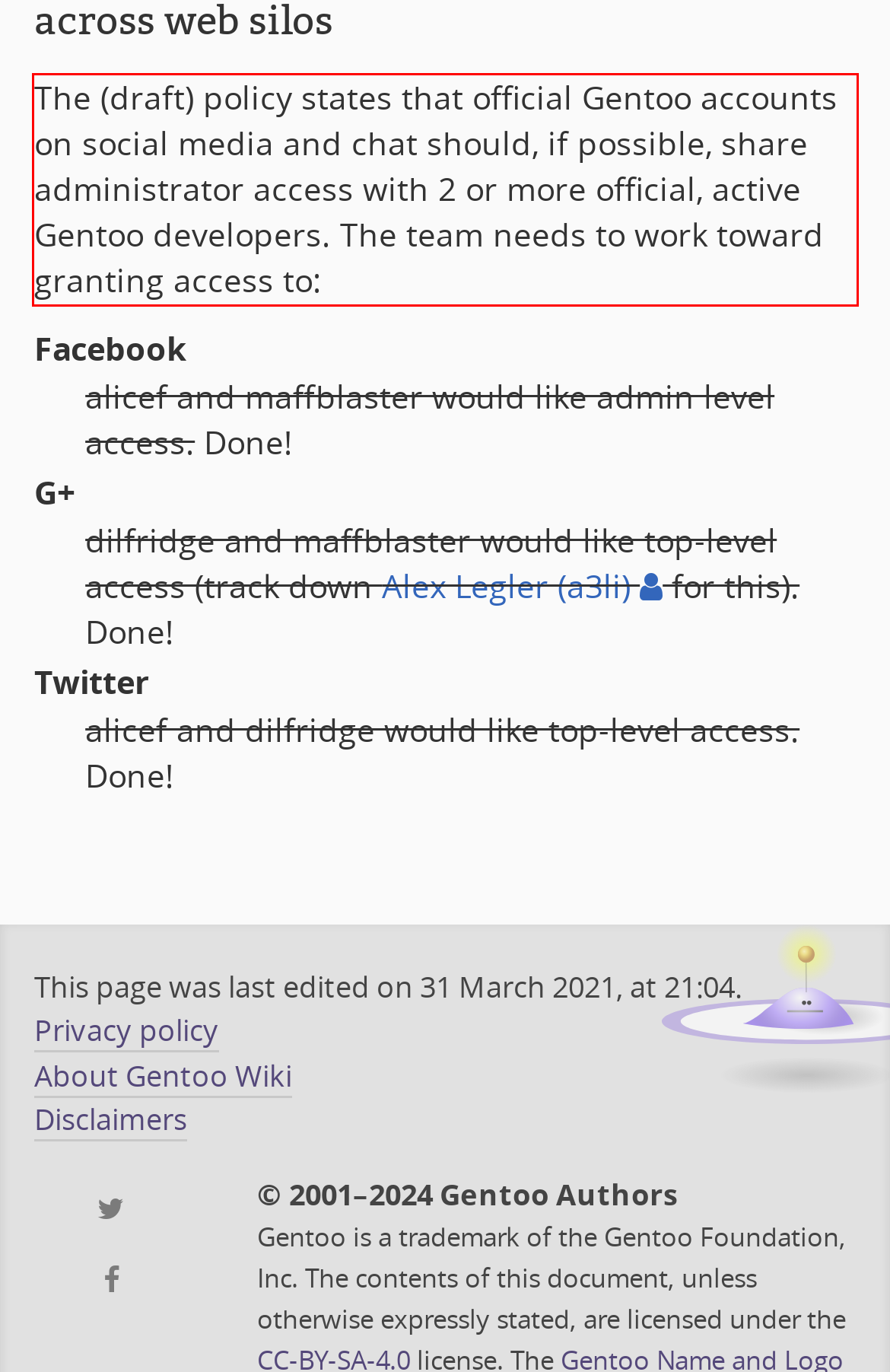The screenshot you have been given contains a UI element surrounded by a red rectangle. Use OCR to read and extract the text inside this red rectangle.

The (draft) policy states that official Gentoo accounts on social media and chat should, if possible, share administrator access with 2 or more official, active Gentoo developers. The team needs to work toward granting access to: